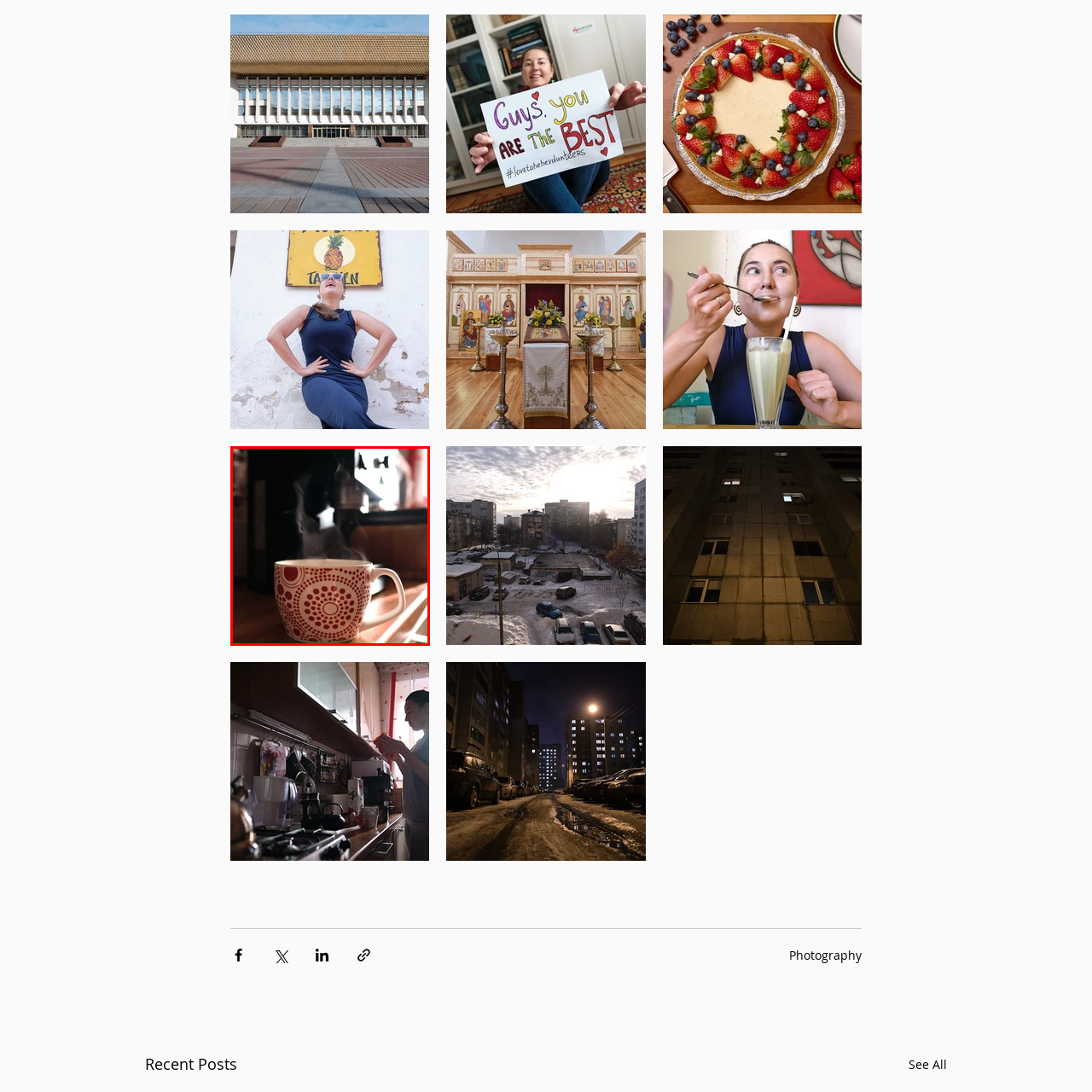Look at the image inside the red boundary and respond to the question with a single word or phrase: What is partially visible in the background?

Coffee maker